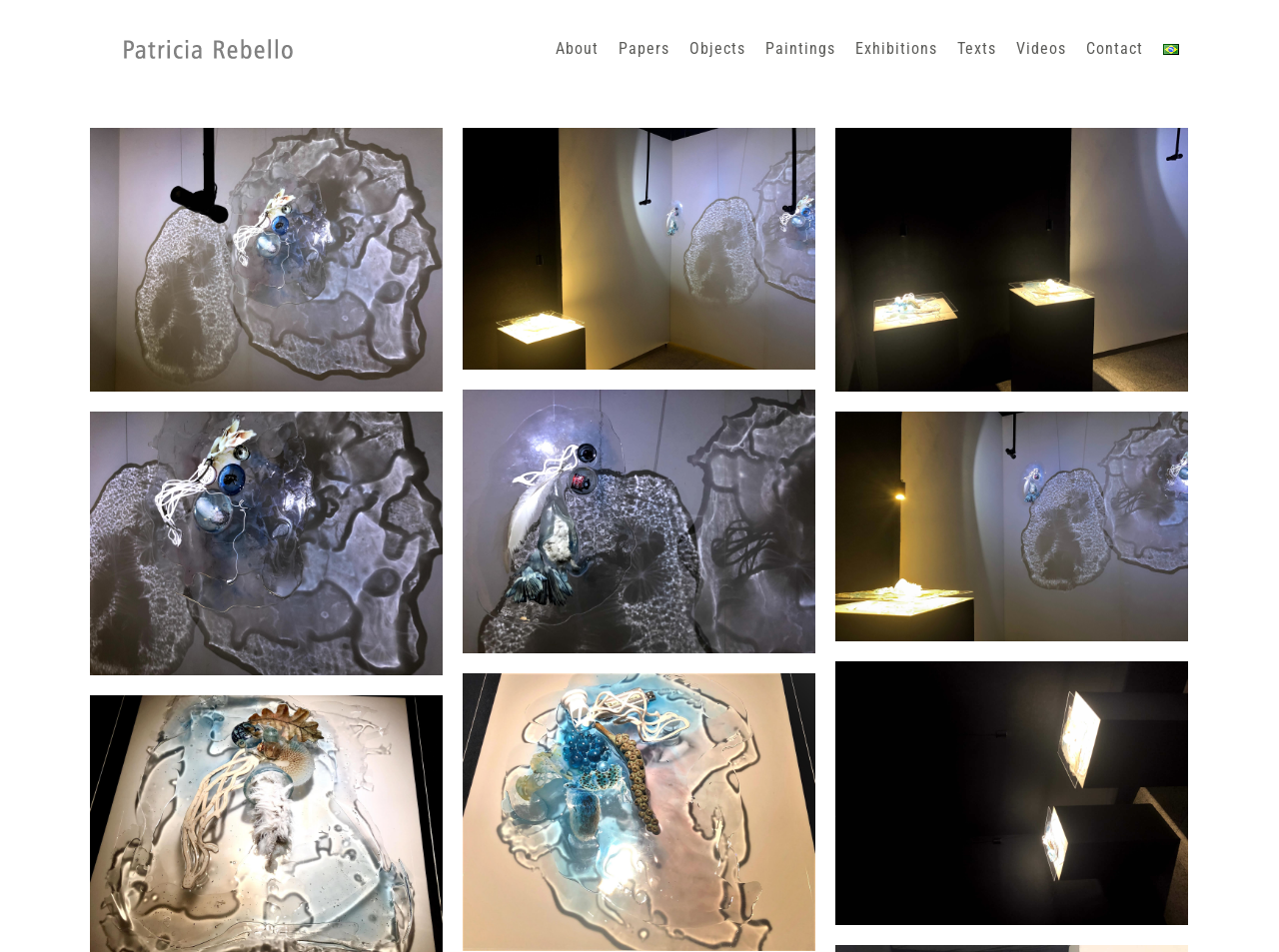Provide a one-word or short-phrase response to the question:
What is the name of the person on this webpage?

Patricia Rebello